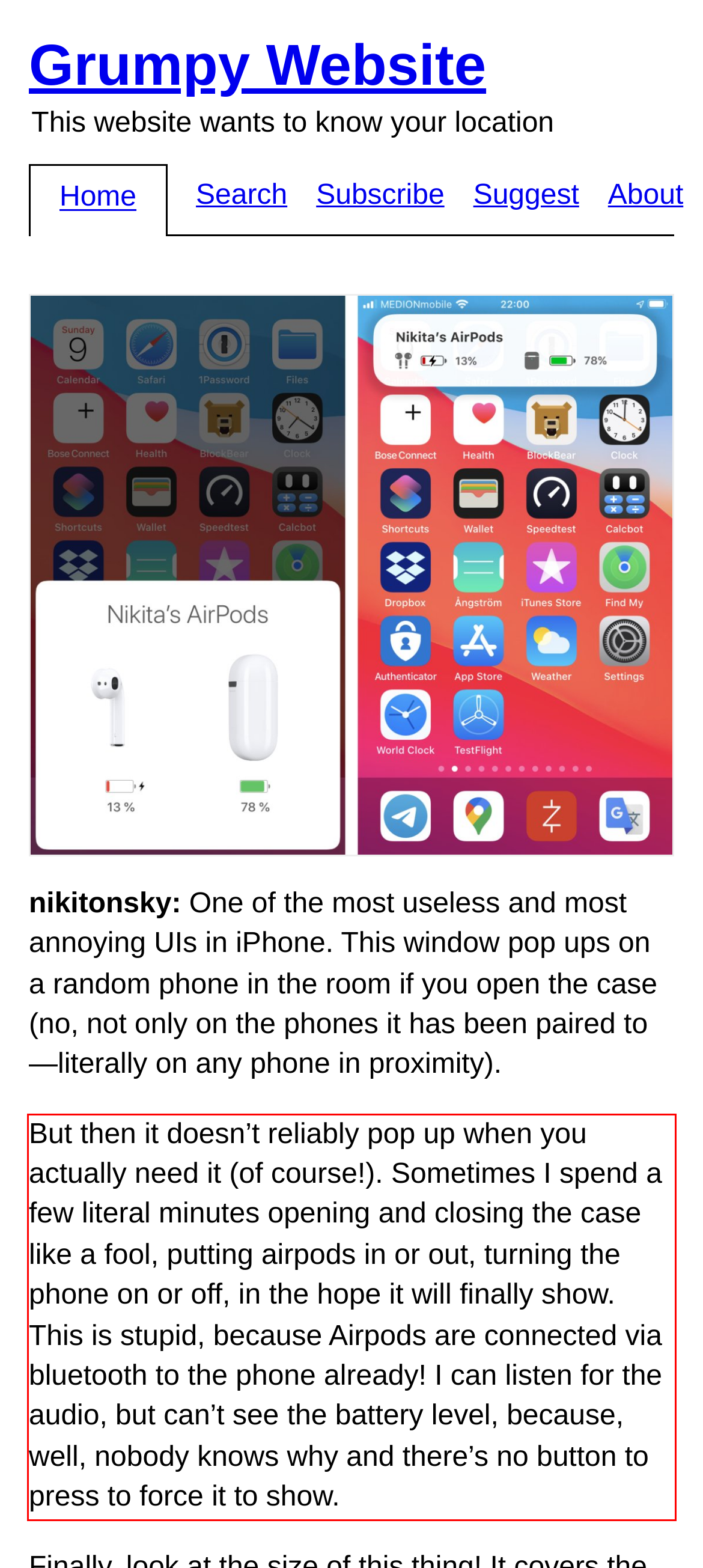Using the provided screenshot of a webpage, recognize and generate the text found within the red rectangle bounding box.

But then it doesn’t reliably pop up when you actually need it (of course!). Sometimes I spend a few literal minutes opening and closing the case like a fool, putting airpods in or out, turning the phone on or off, in the hope it will finally show. This is stupid, because Airpods are connected via bluetooth to the phone already! I can listen for the audio, but can’t see the battery level, because, well, nobody knows why and there’s no button to press to force it to show.